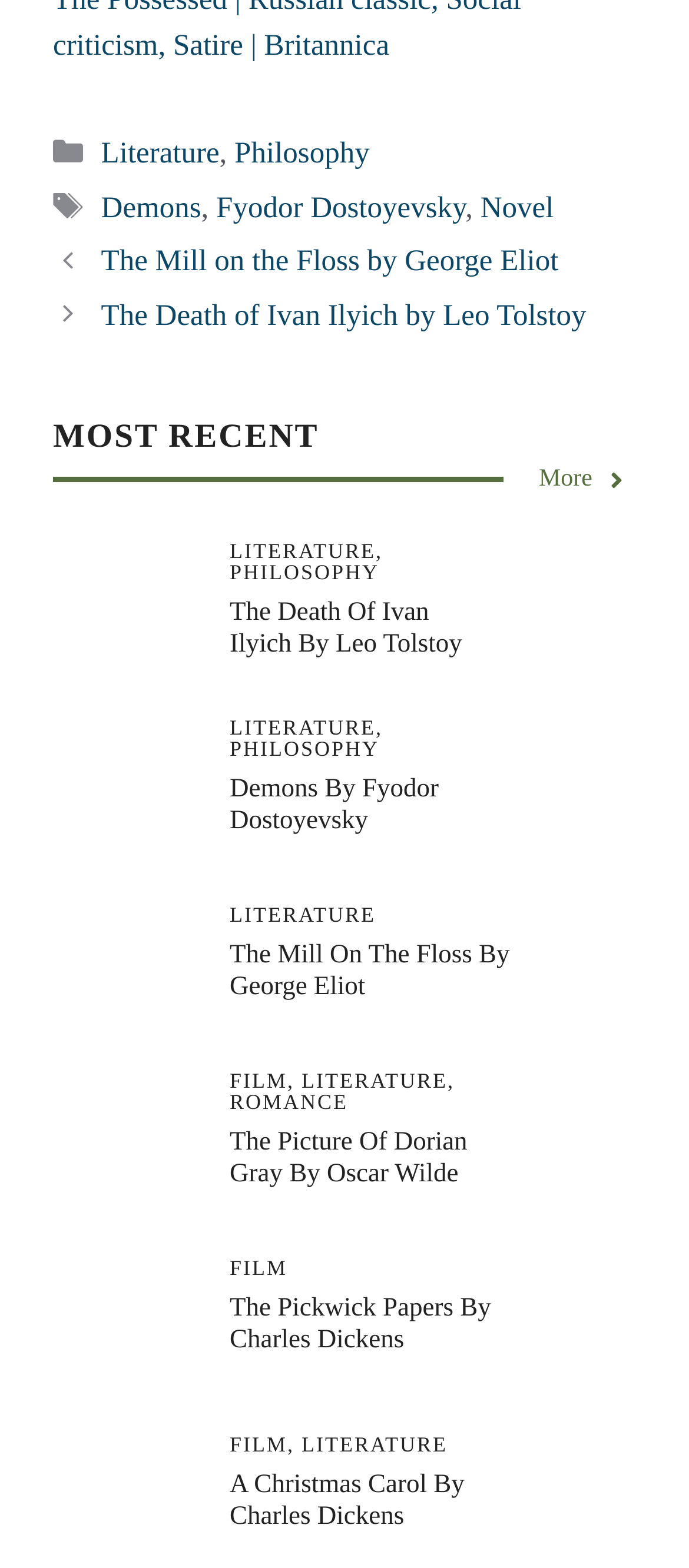How many categories are listed?
Based on the image, give a one-word or short phrase answer.

2